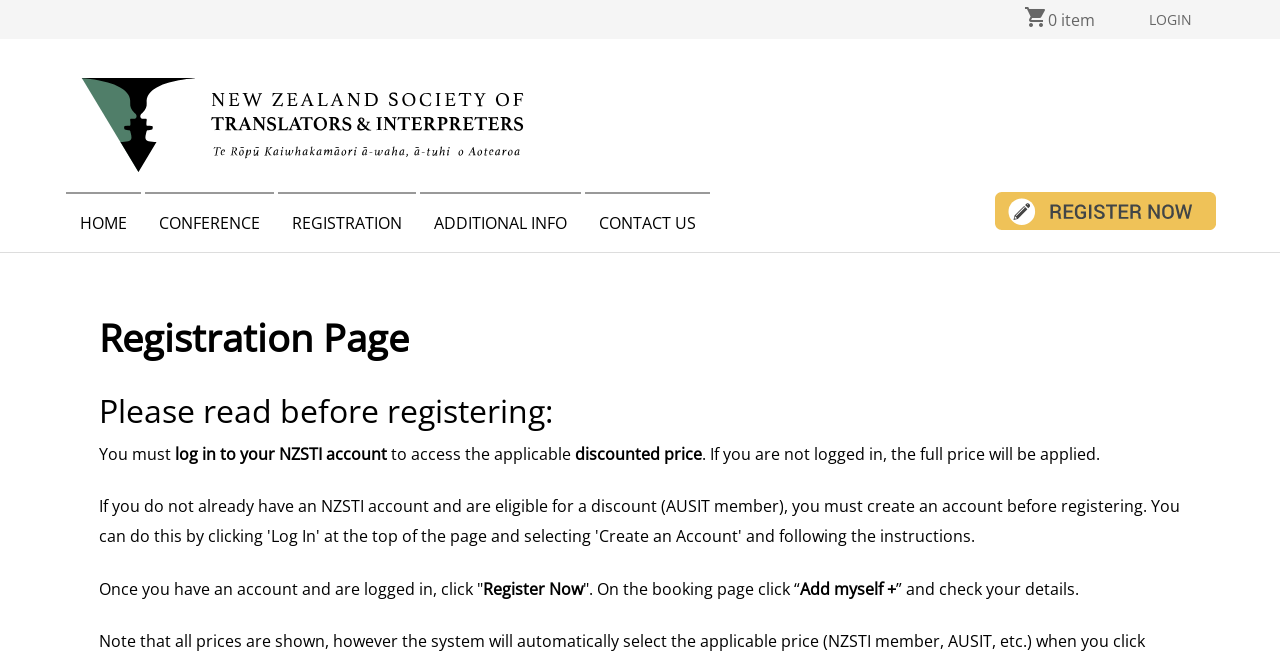Find and indicate the bounding box coordinates of the region you should select to follow the given instruction: "Enter email address".

[0.66, 0.158, 0.788, 0.215]